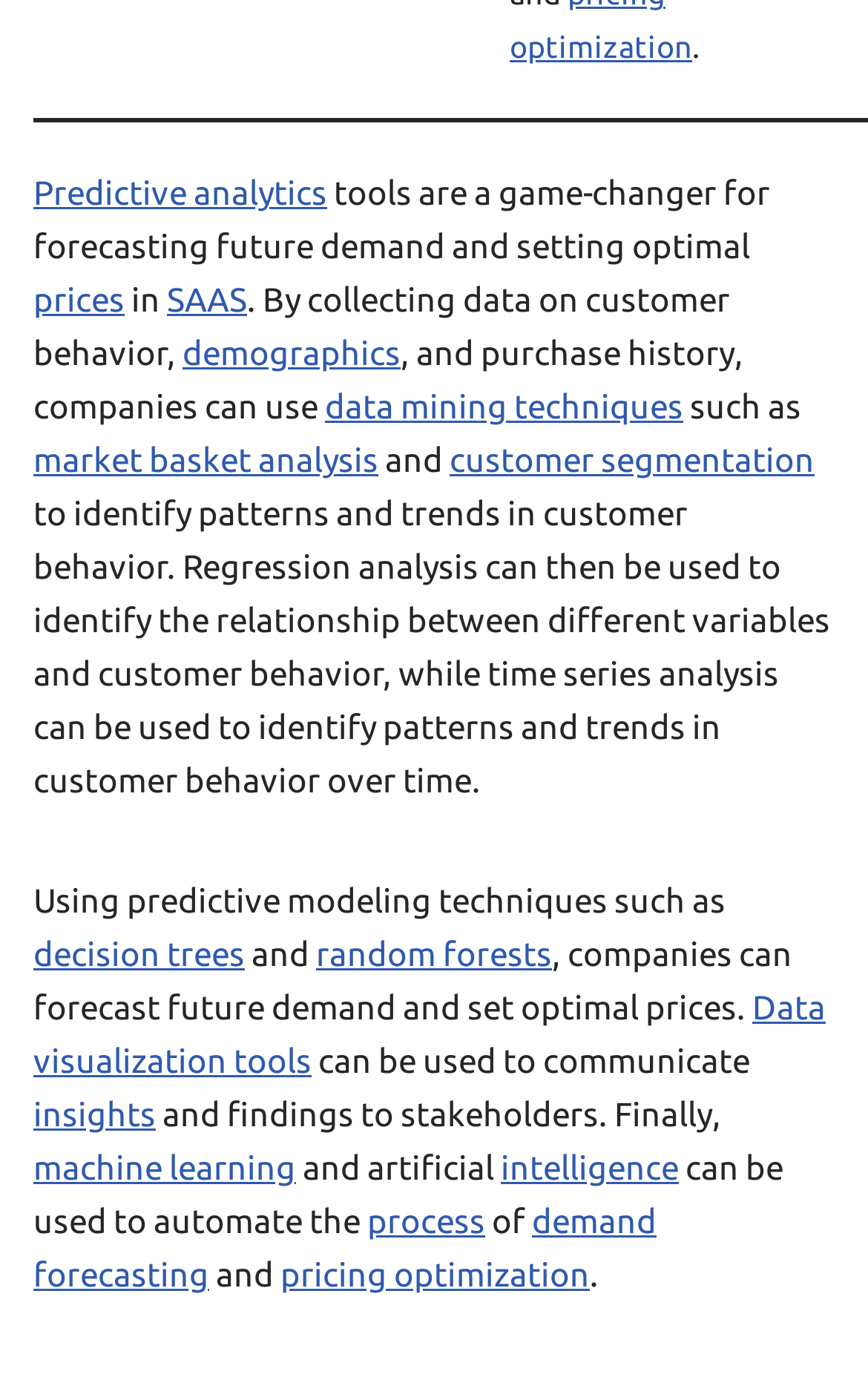Identify the bounding box coordinates for the UI element described as follows: demographics. Use the format (top-left x, top-left y, bottom-right x, bottom-right y) and ensure all values are floating point numbers between 0 and 1.

[0.21, 0.243, 0.462, 0.27]